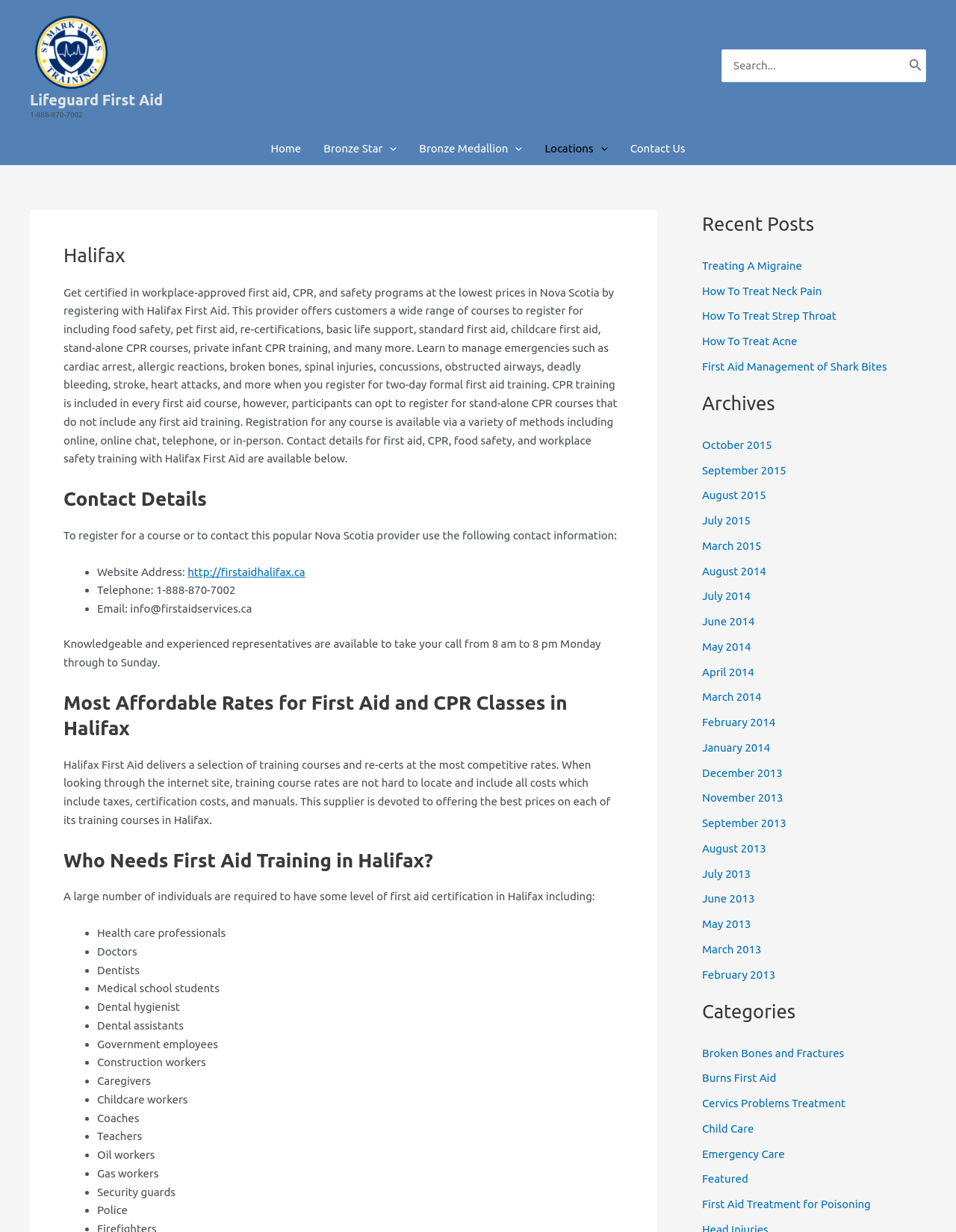Find the bounding box coordinates for the area you need to click to carry out the instruction: "Register for a course". The coordinates should be four float numbers between 0 and 1, indicated as [left, top, right, bottom].

[0.196, 0.459, 0.319, 0.469]